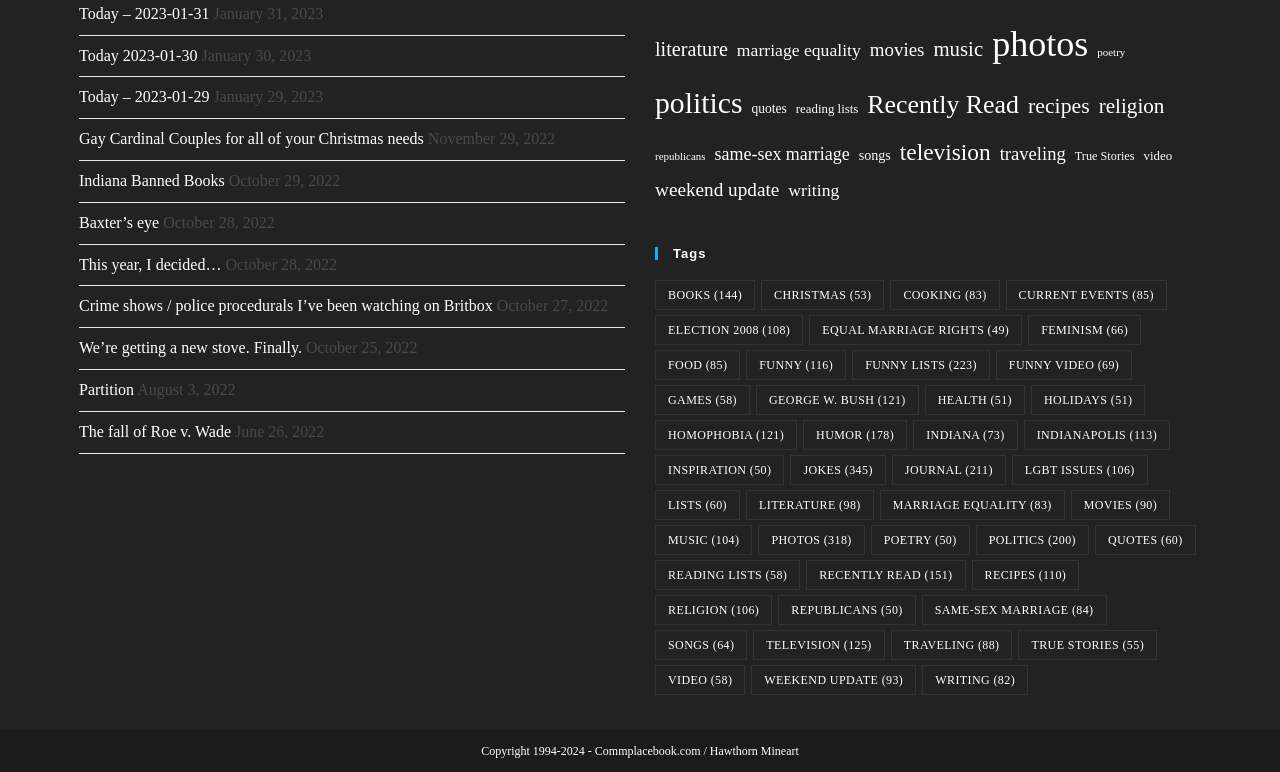Please identify the bounding box coordinates of the area that needs to be clicked to follow this instruction: "View 'literature' category".

[0.512, 0.04, 0.569, 0.087]